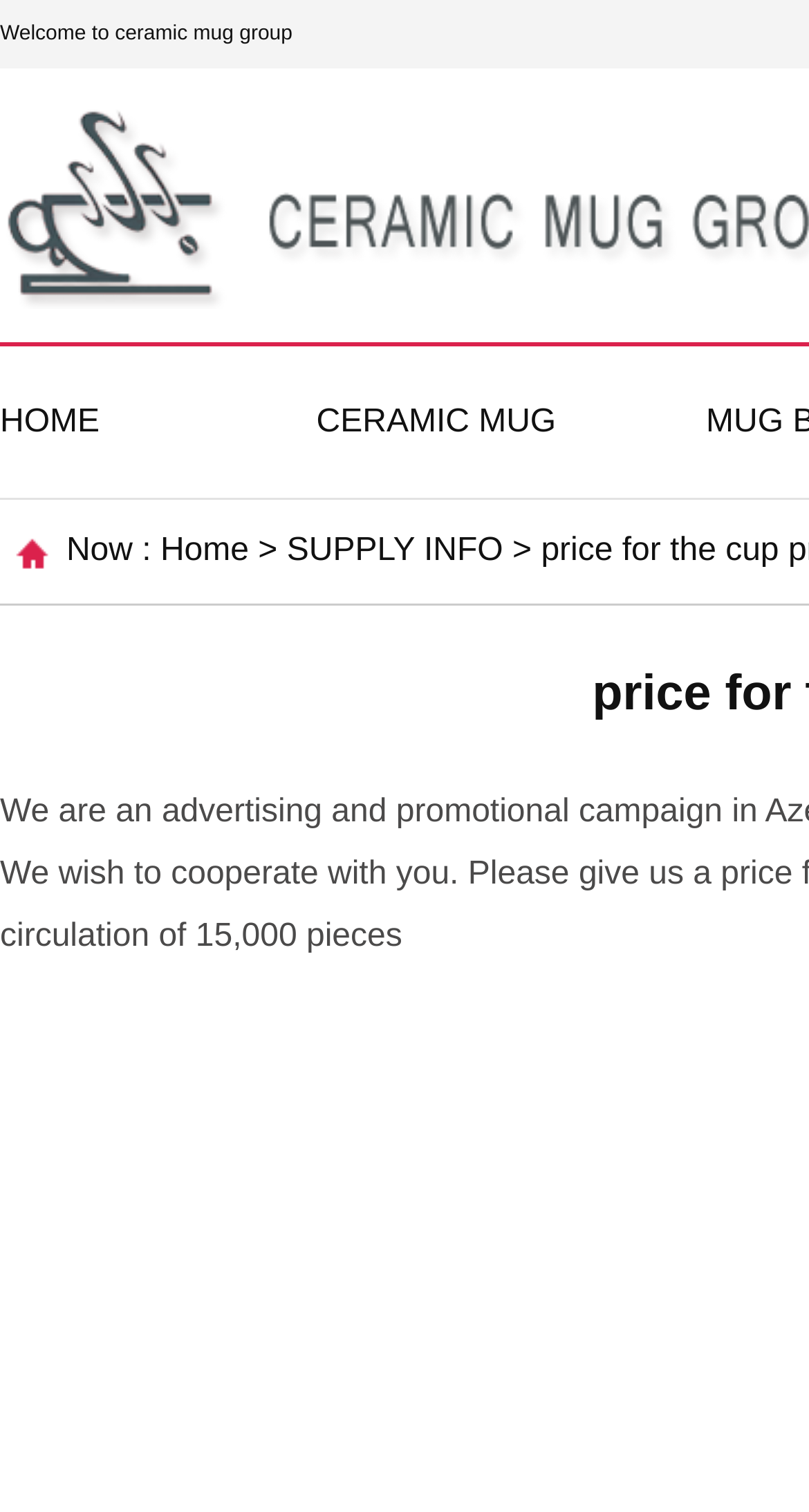How many navigation links are on the top?
Look at the image and respond with a one-word or short phrase answer.

2